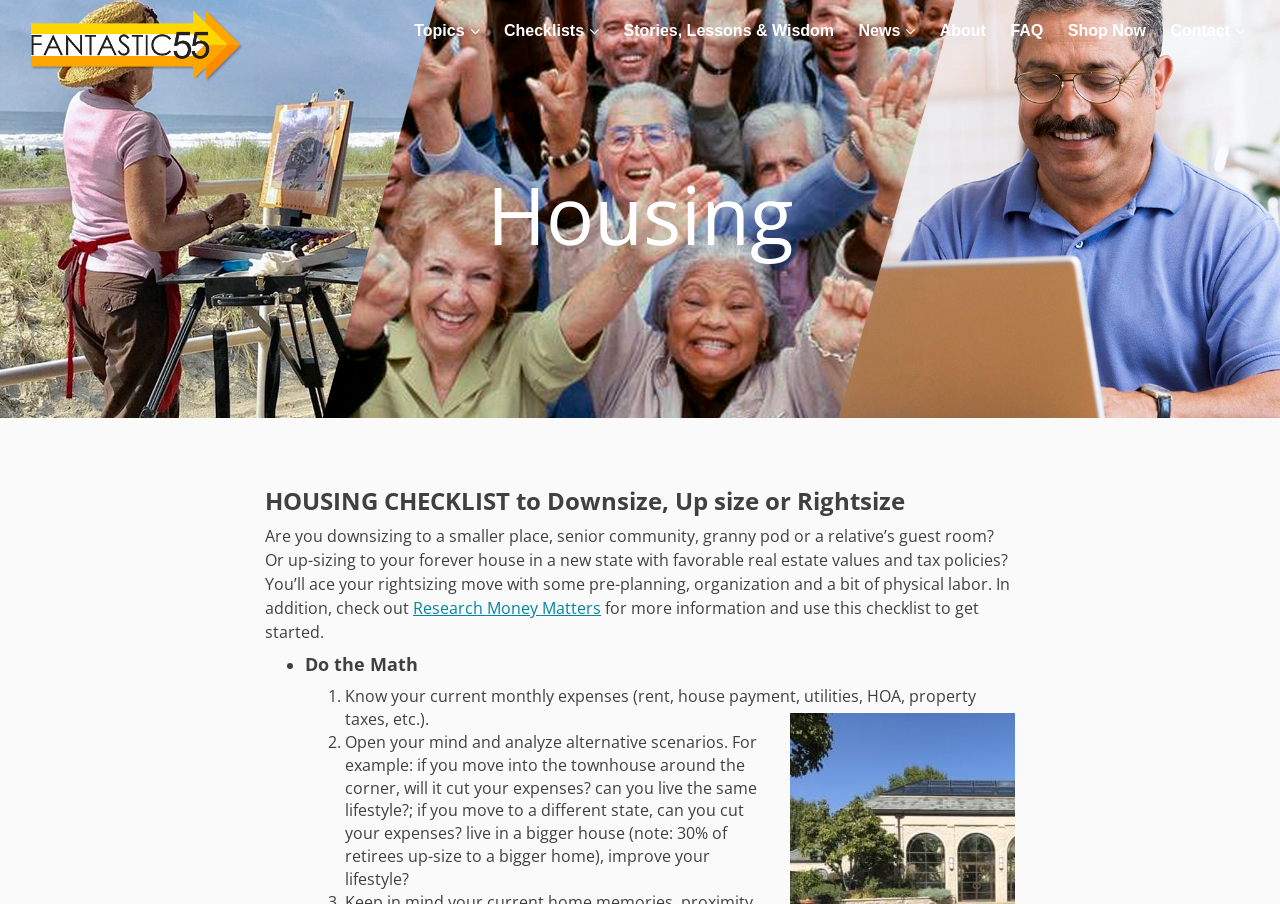Give a concise answer using one word or a phrase to the following question:
How many steps are mentioned in the 'Do the Math' section?

2